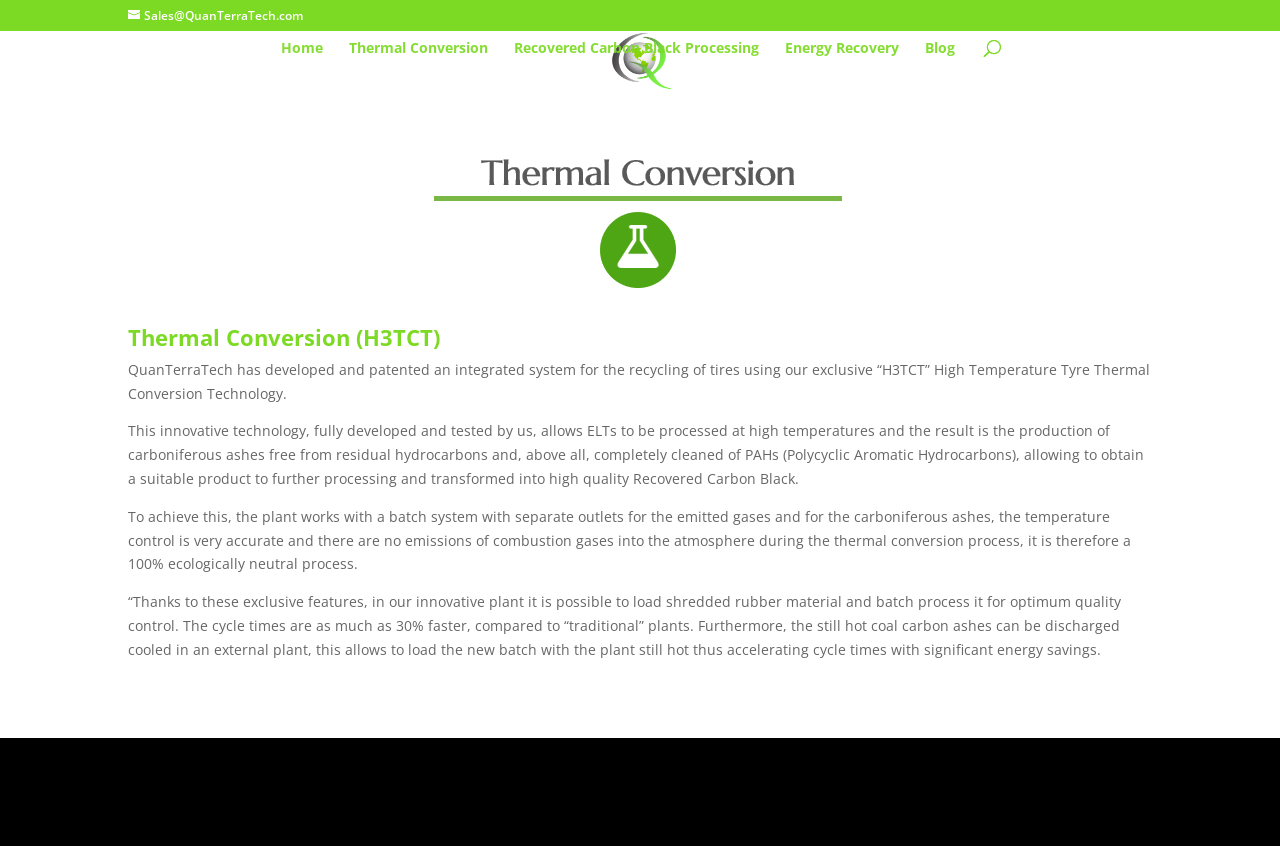Please provide a detailed answer to the question below by examining the image:
What is the benefit of QuanTerraTech's plant?

According to the StaticText element with ID 286, QuanTerraTech's plant allows for significant energy savings due to the ability to load the new batch with the plant still hot, thus accelerating cycle times.